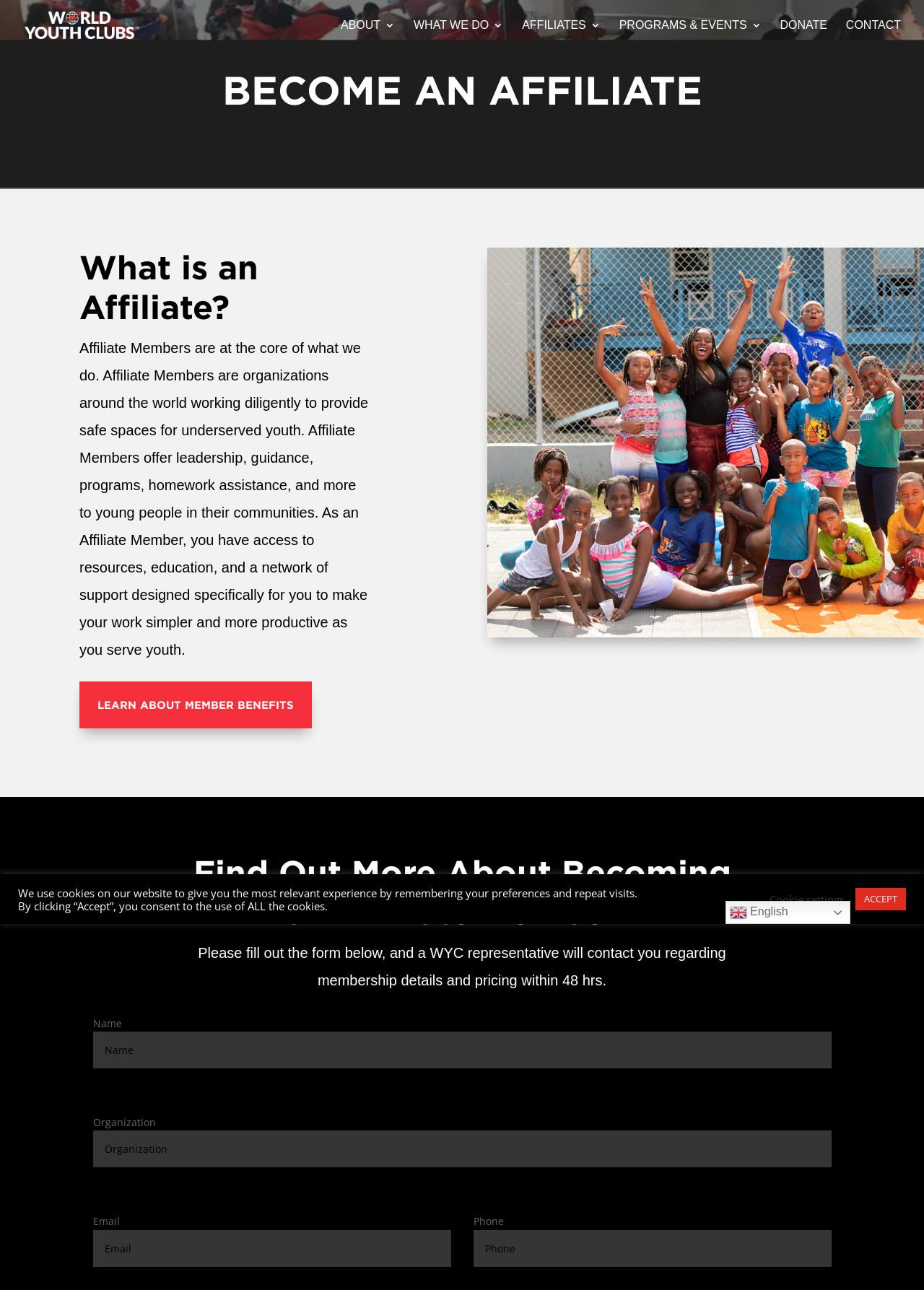How many links are there in the top navigation menu?
Using the image, respond with a single word or phrase.

6